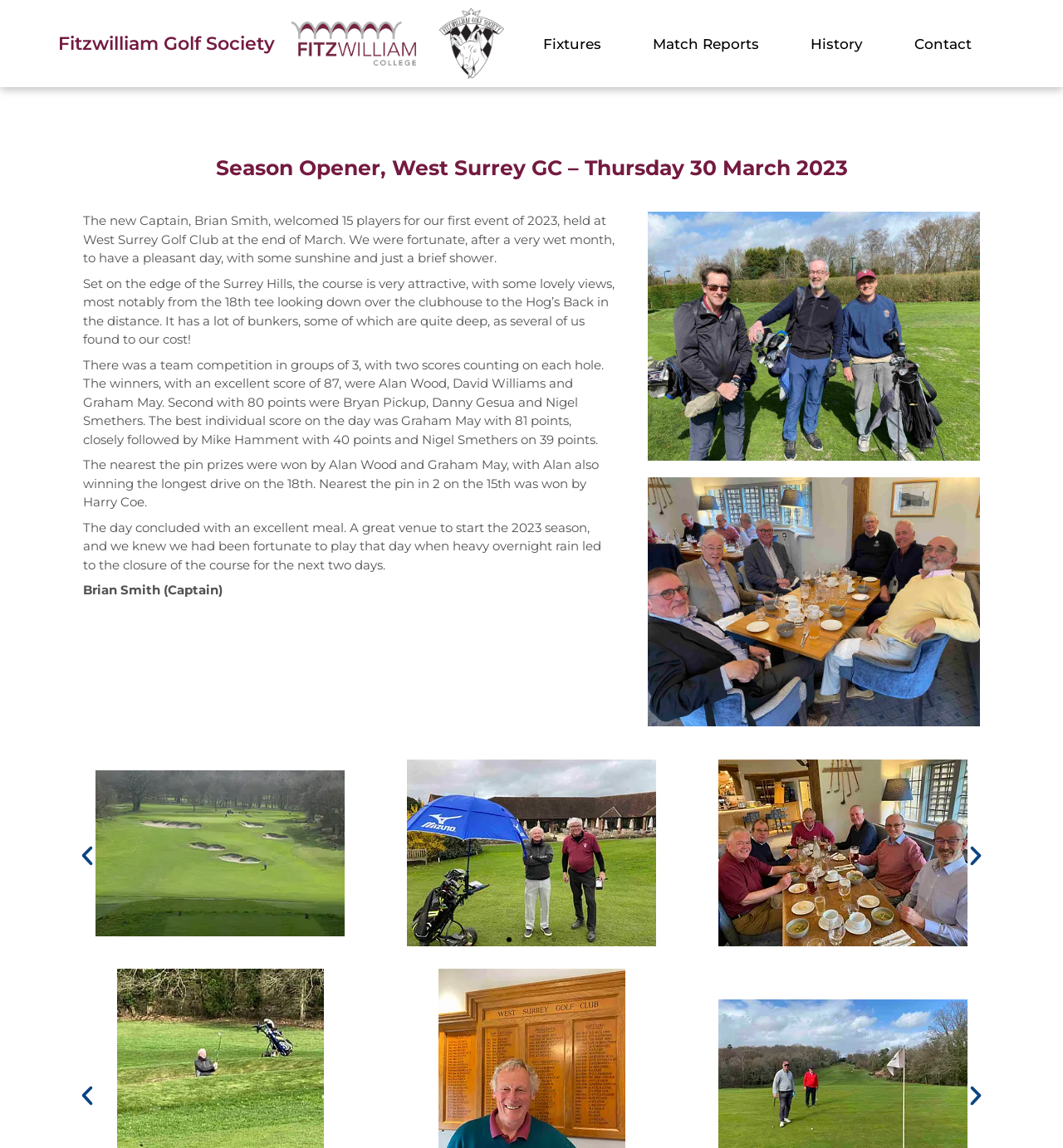Could you determine the bounding box coordinates of the clickable element to complete the instruction: "View the 'Season Opener, West Surrey GC – Thursday 30 March 2023' heading"? Provide the coordinates as four float numbers between 0 and 1, i.e., [left, top, right, bottom].

[0.062, 0.137, 0.938, 0.155]